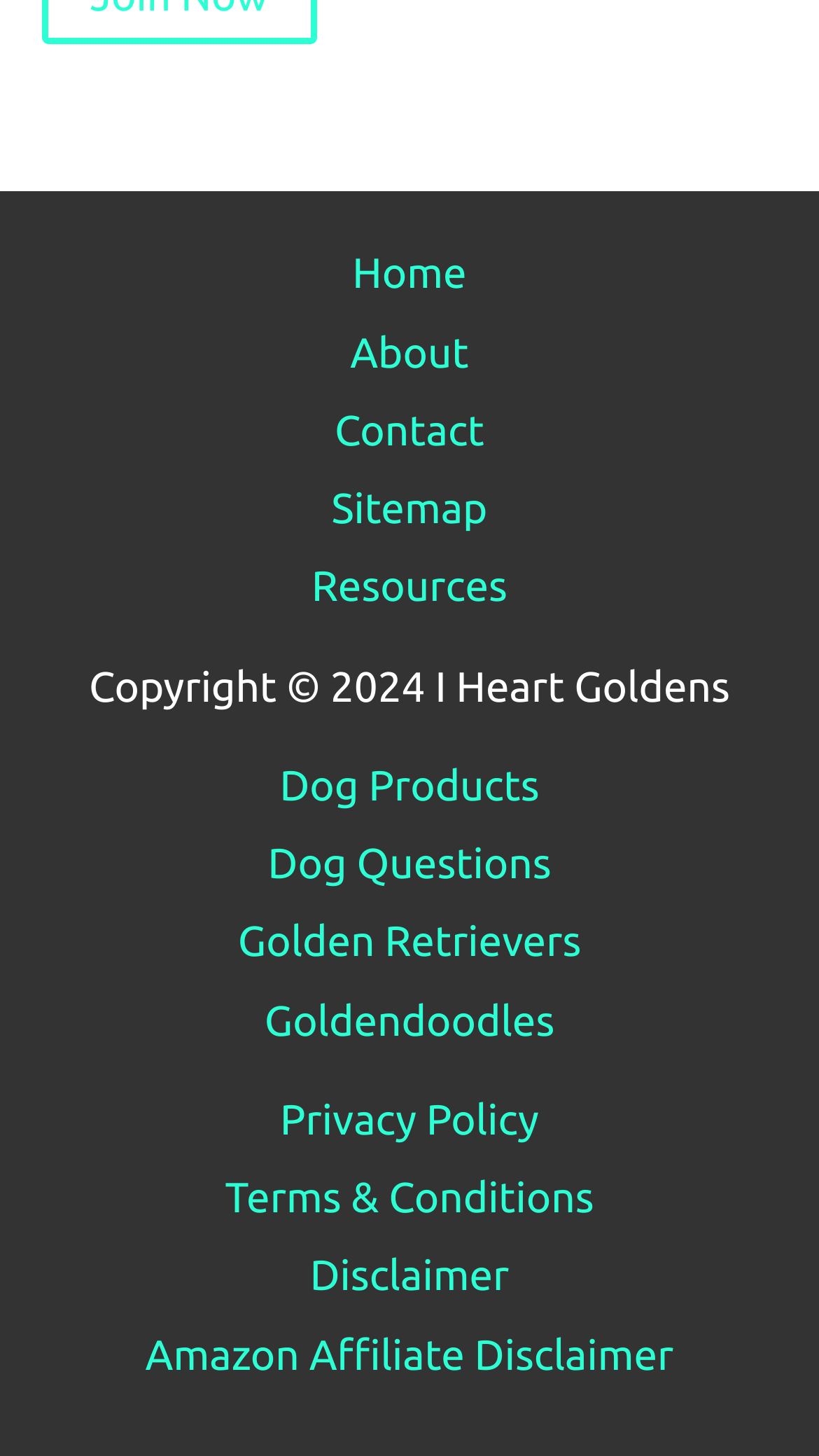Please provide the bounding box coordinate of the region that matches the element description: Terms & Conditions. Coordinates should be in the format (top-left x, top-left y, bottom-right x, bottom-right y) and all values should be between 0 and 1.

[0.275, 0.805, 0.725, 0.838]